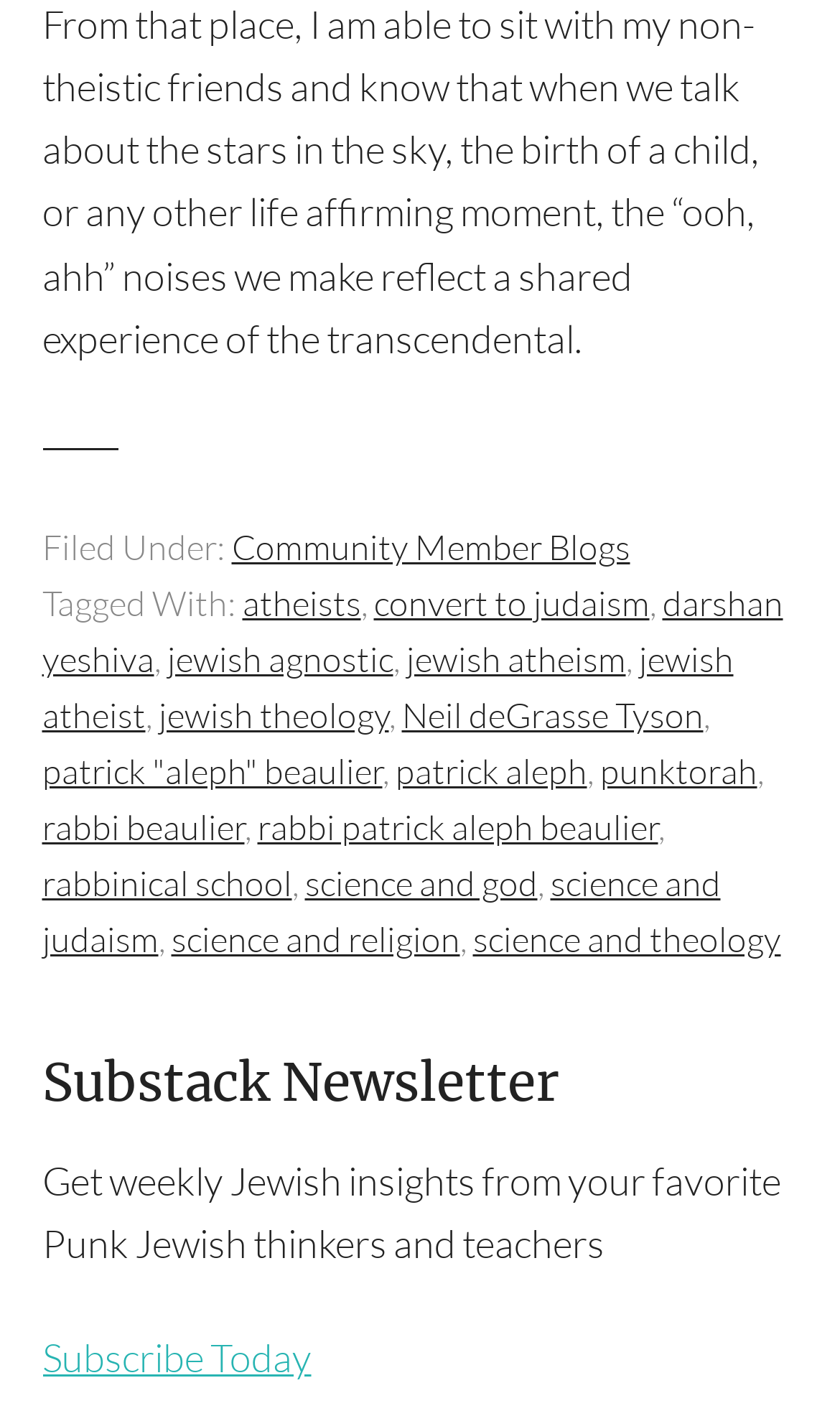Please identify the bounding box coordinates of the clickable area that will allow you to execute the instruction: "Explore community member blogs".

[0.276, 0.373, 0.75, 0.403]